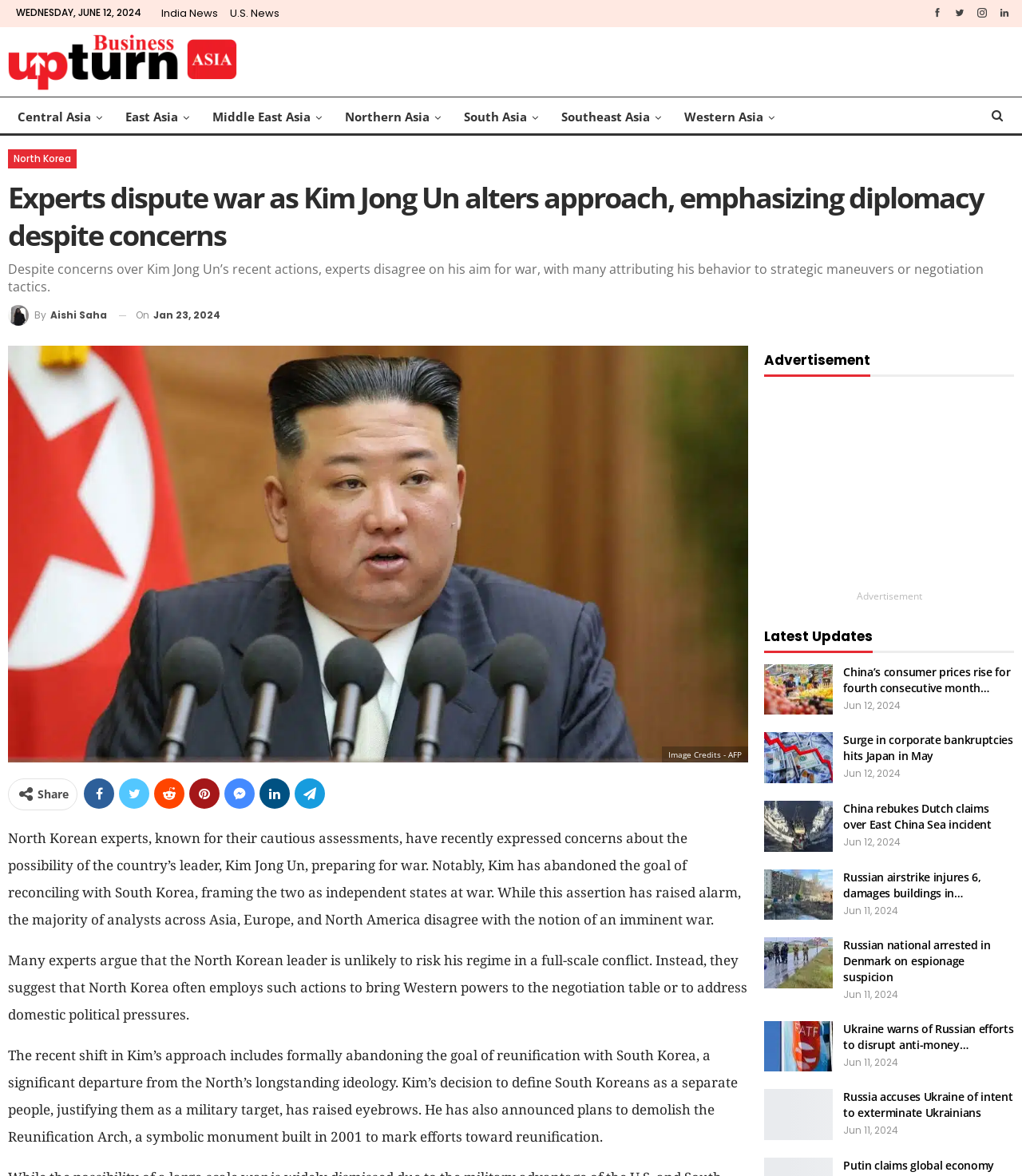What is the region of focus for the news website?
Provide a comprehensive and detailed answer to the question.

The region of focus for the news website can be inferred from the links 'Central Asia', 'East Asia', 'Middle East Asia', 'Northern Asia', 'South Asia', 'Southeast Asia', and 'Western Asia' which are located at the top of the webpage.